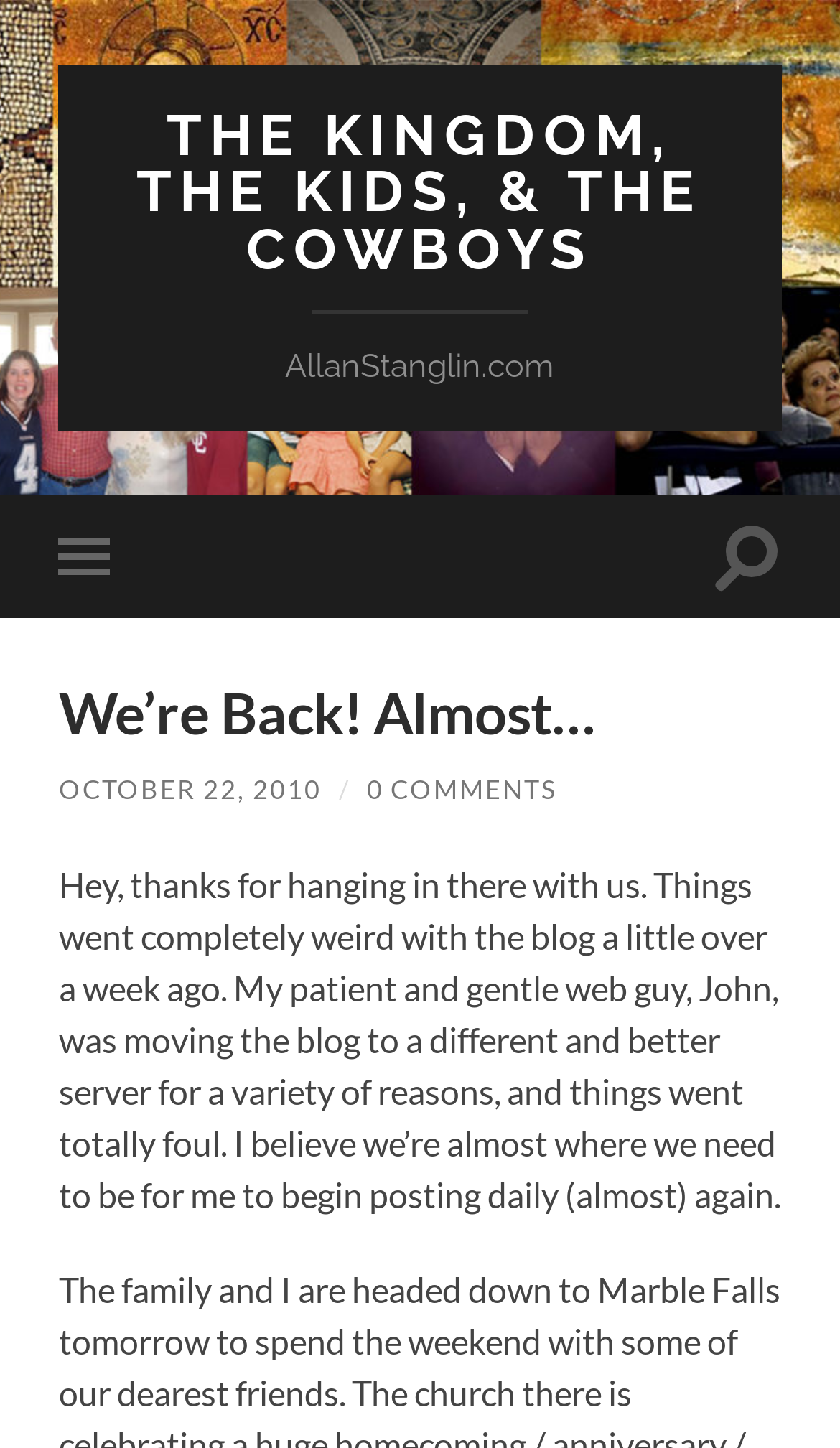Determine the main heading of the webpage and generate its text.

We’re Back! Almost…